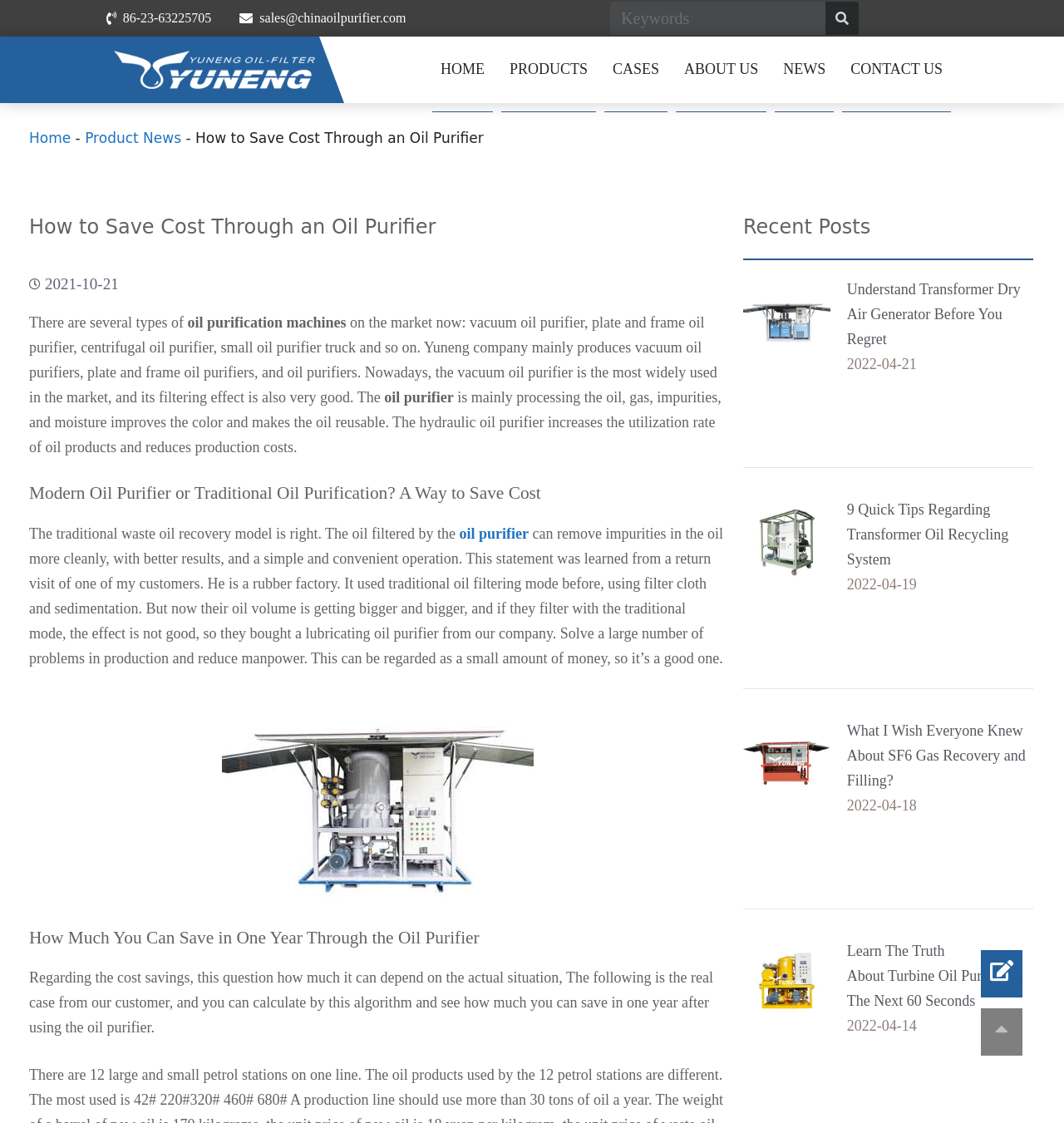Based on the visual content of the image, answer the question thoroughly: What is the purpose of the image on the webpage?

The image on the webpage is of a High Vacuum Transformer oil filter machine, which is likely used to illustrate the type of oil purifier being discussed in the webpage content.